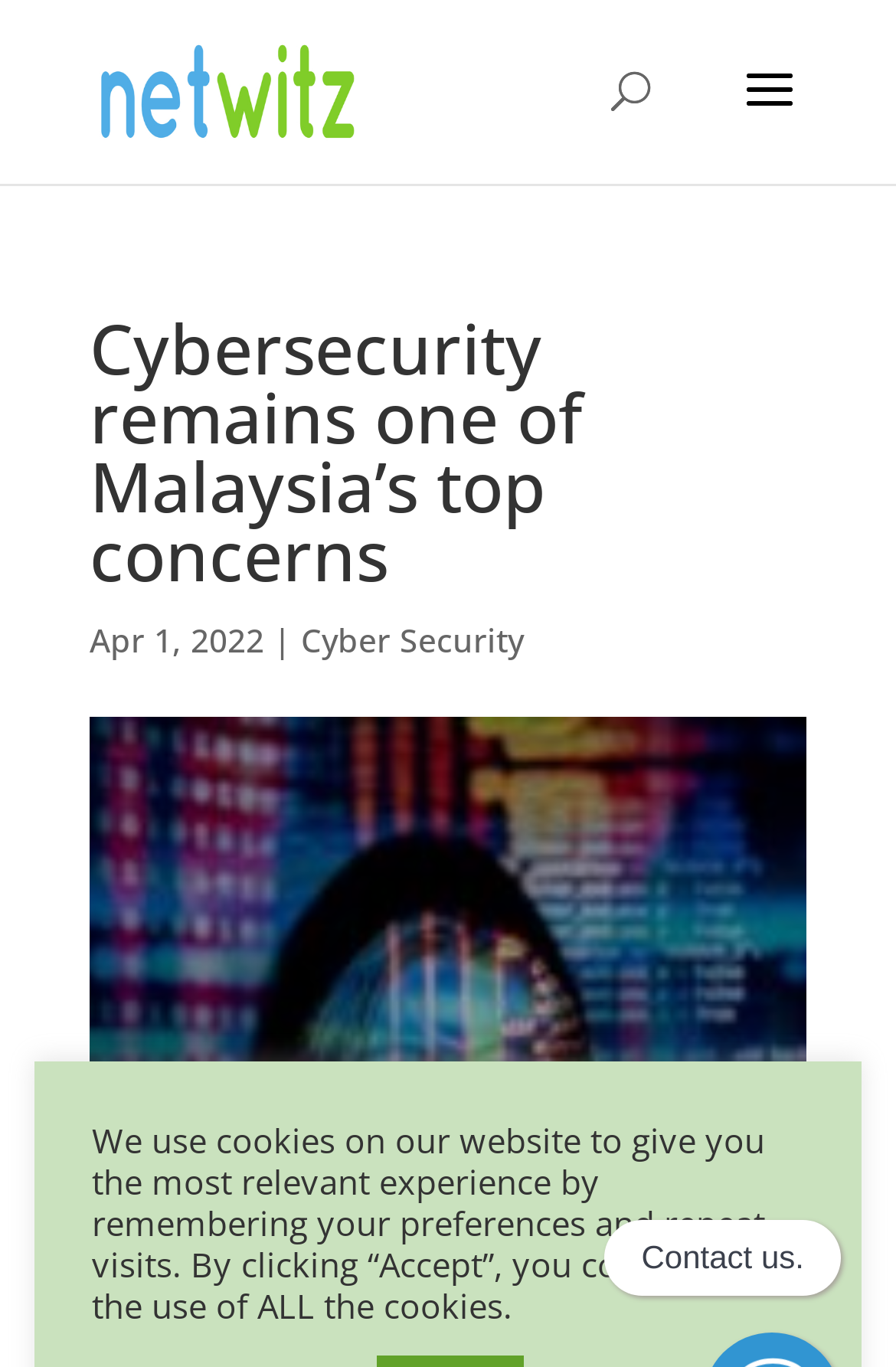Respond concisely with one word or phrase to the following query:
What is the purpose of the text at the bottom of the webpage?

Cookie policy